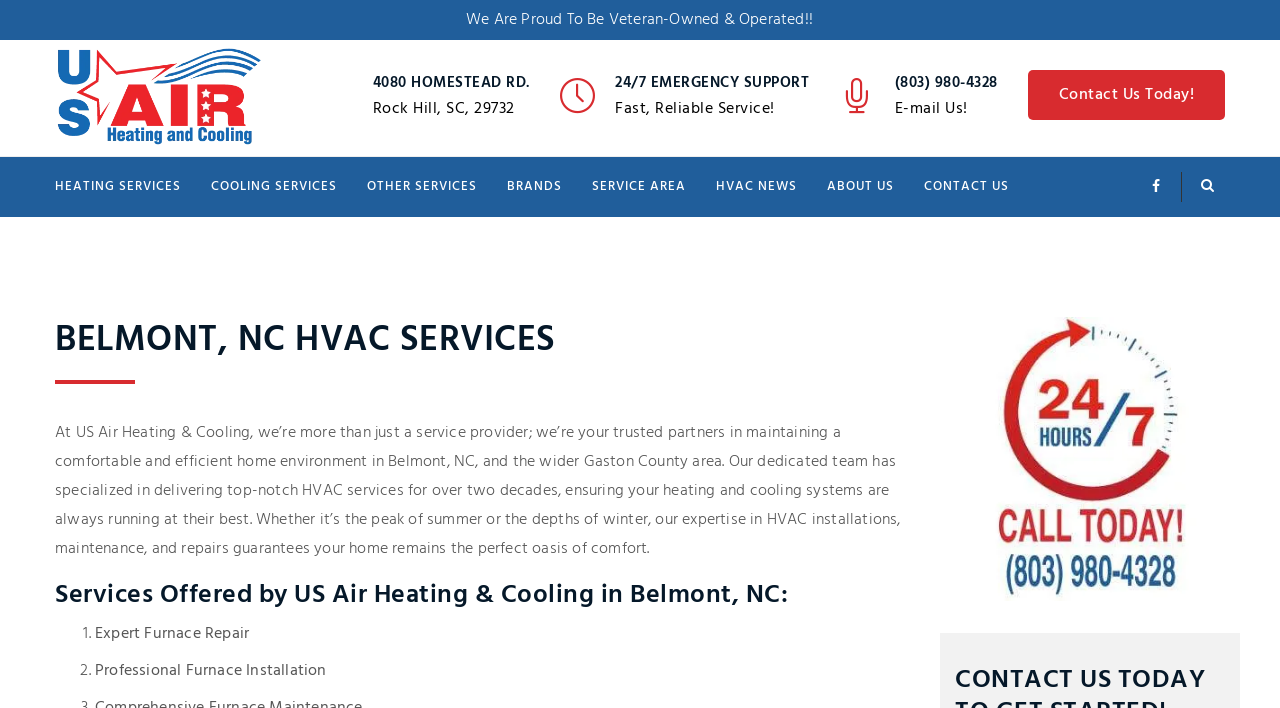Given the webpage screenshot, identify the bounding box of the UI element that matches this description: "GALLERY".

None